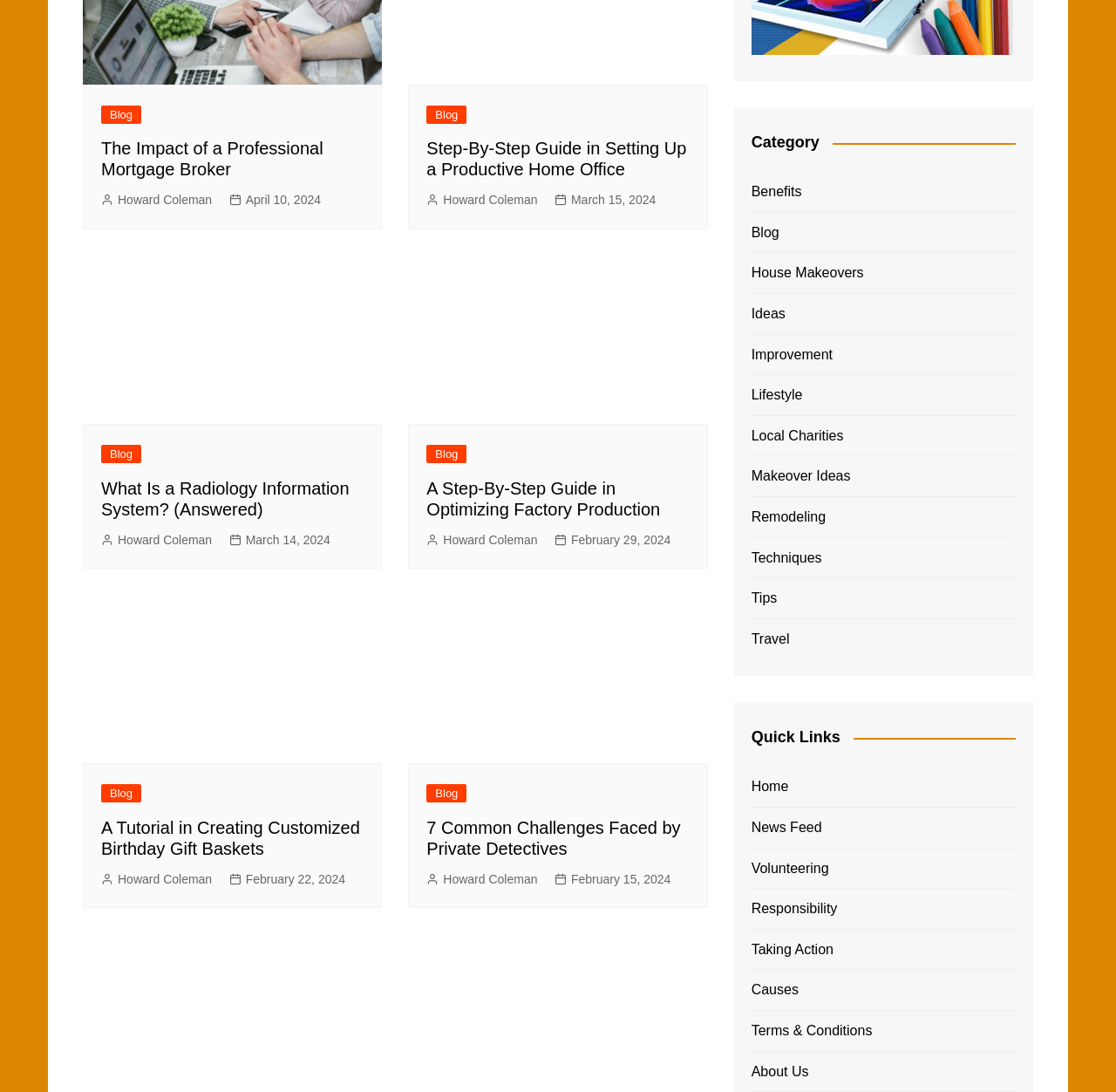What is the category of the link 'House Makeovers'?
Respond to the question with a single word or phrase according to the image.

Category